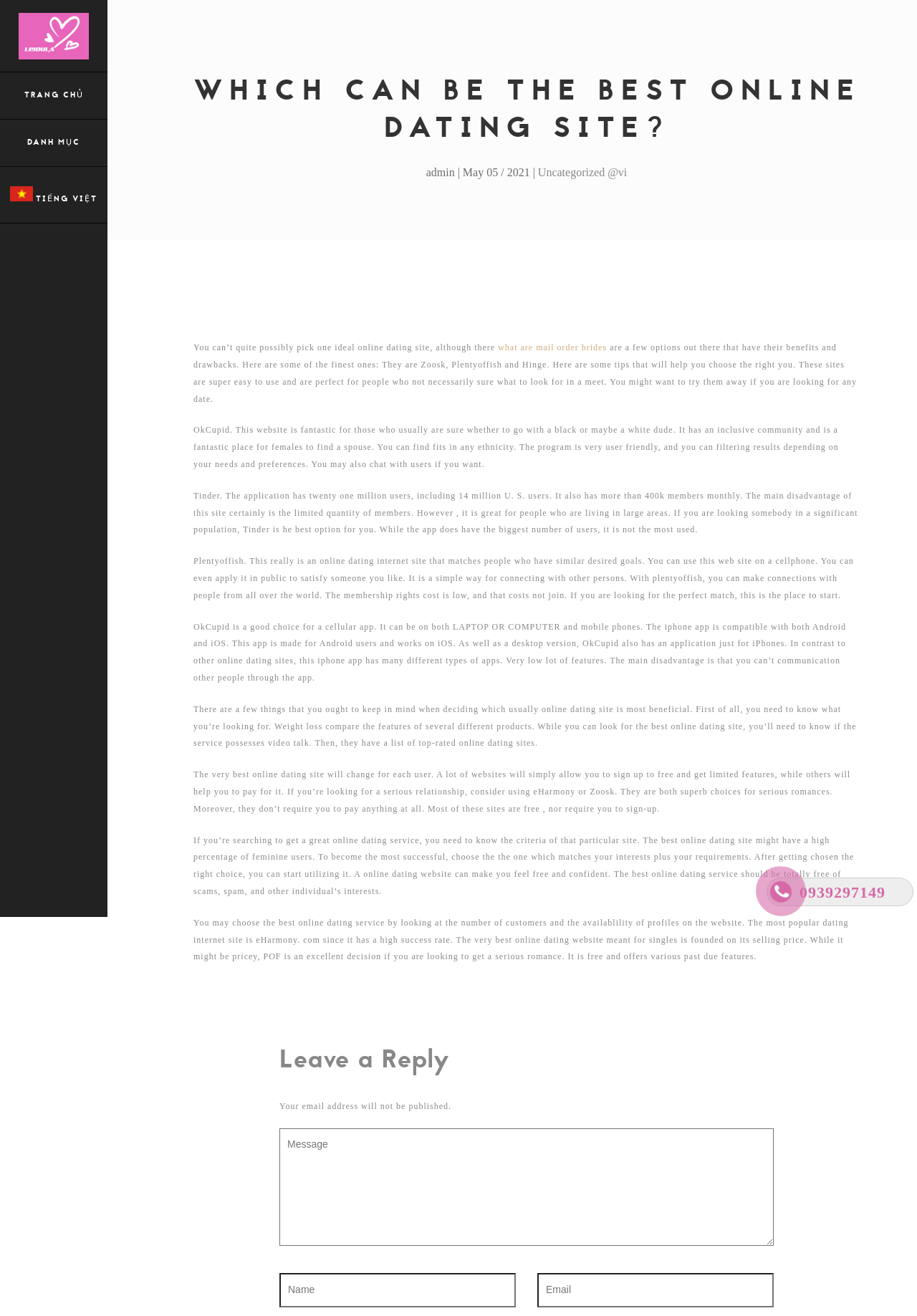How many million users does Tinder have?
Make sure to answer the question with a detailed and comprehensive explanation.

According to the webpage, Tinder has 21 million users, including 14 million U.S. users, and 400,000 members monthly.